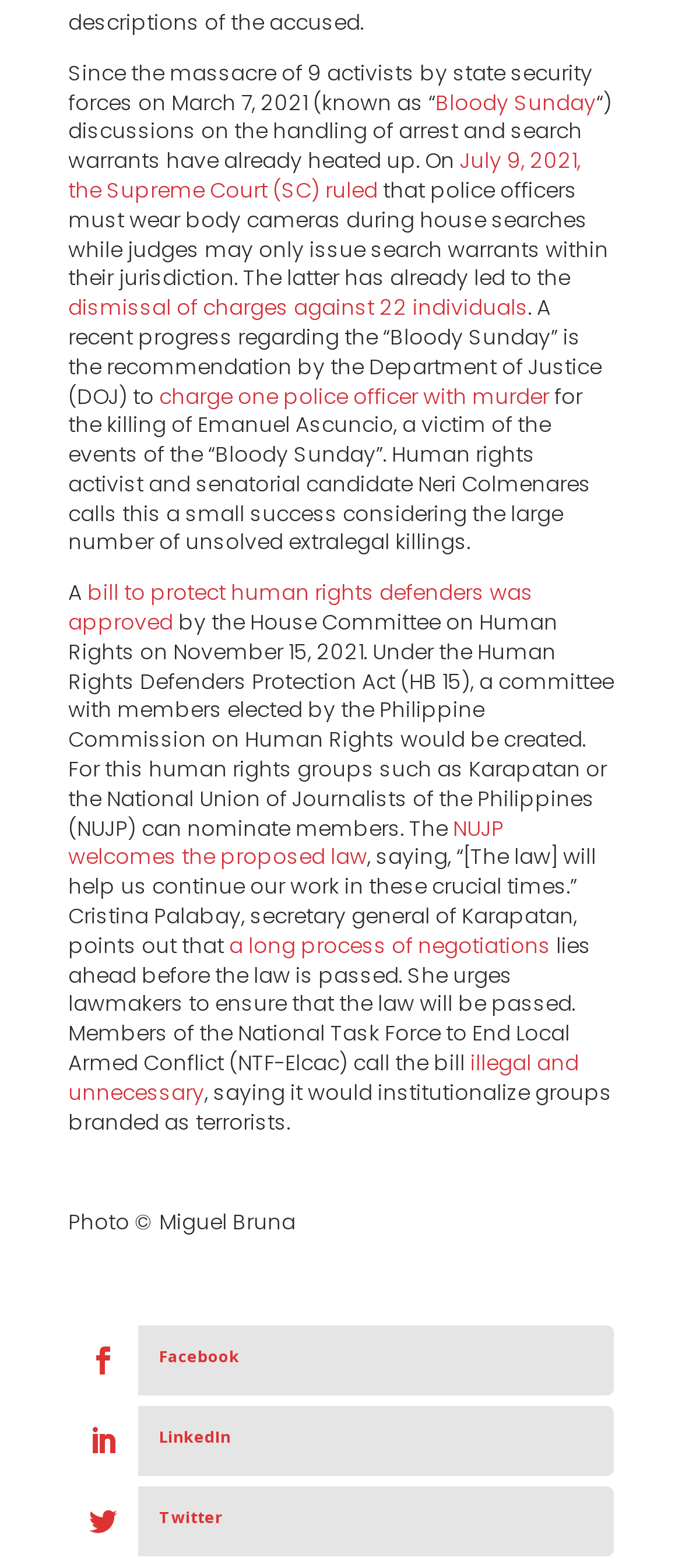Determine the bounding box coordinates for the UI element described. Format the coordinates as (top-left x, top-left y, bottom-right x, bottom-right y) and ensure all values are between 0 and 1. Element description: a long process of negotiations

[0.336, 0.593, 0.808, 0.612]